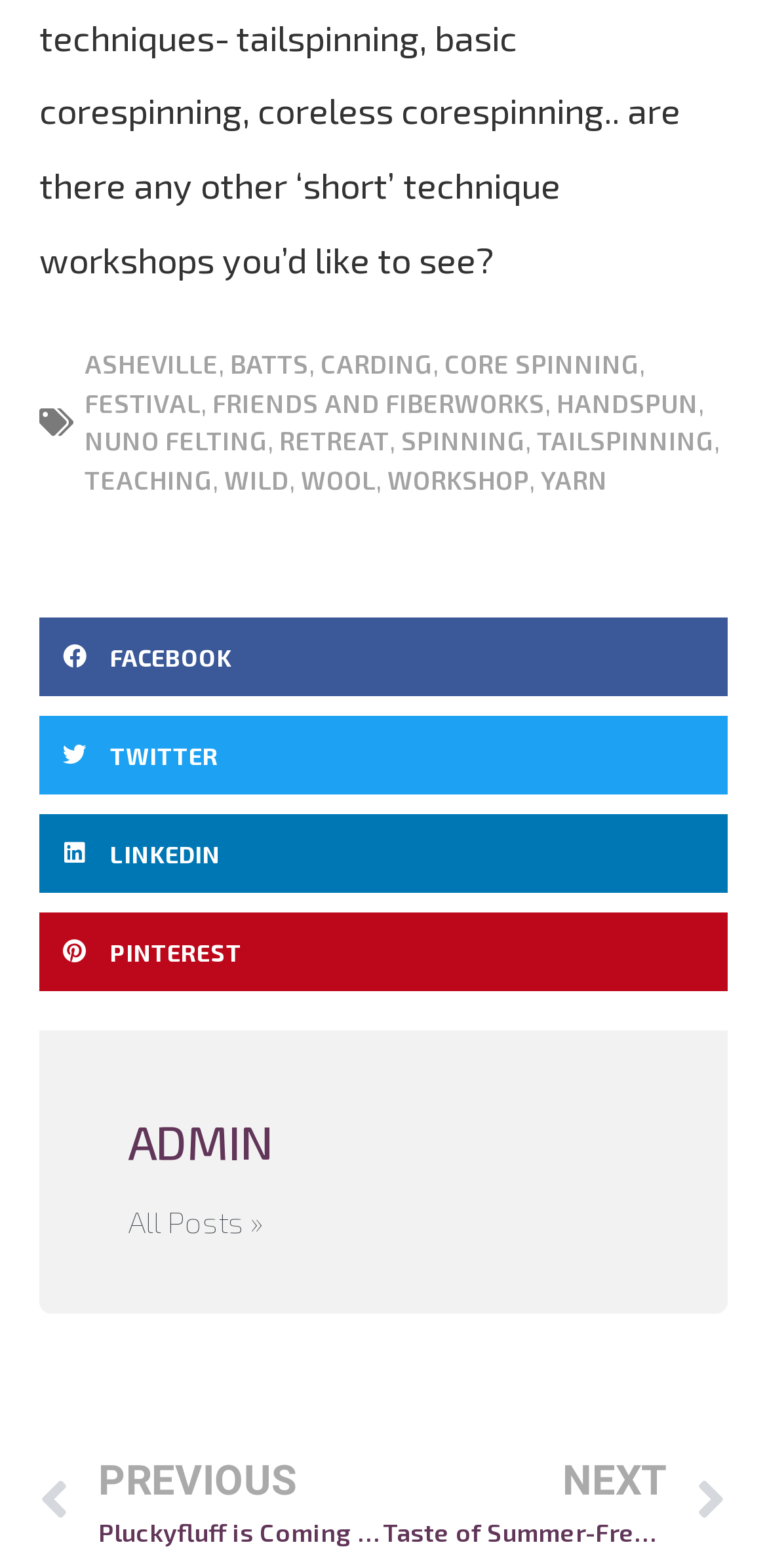Refer to the image and offer a detailed explanation in response to the question: What is the last link on the webpage?

The last link on the webpage is 'NEXT Taste of Summer-Fresh Blueberry Muffins!' which is located at the bottom right corner of the webpage with a bounding box of [0.499, 0.926, 0.946, 0.989].